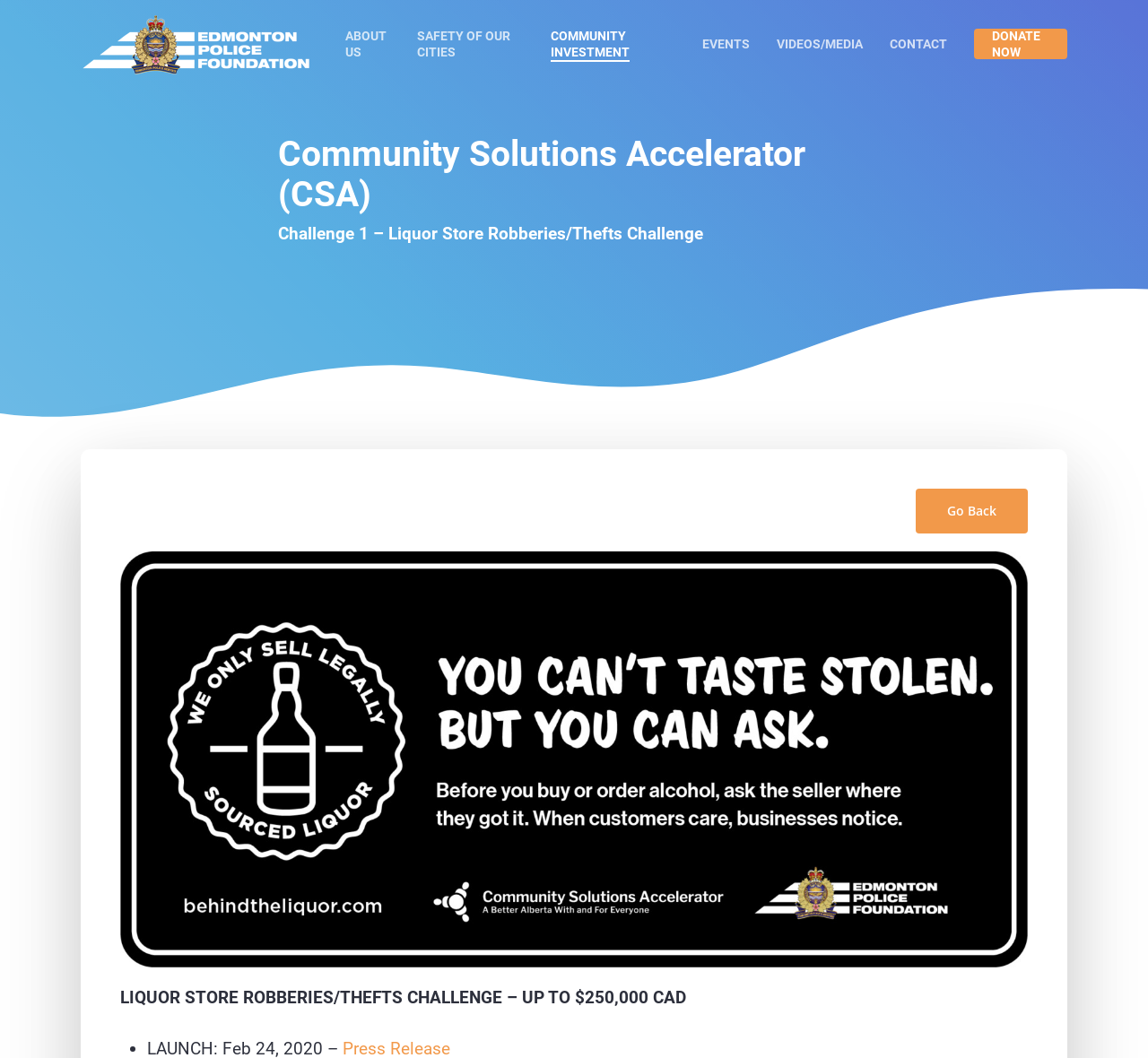Generate a comprehensive description of the webpage content.

The webpage is about the Liquor Store Challenge, an initiative by the Edmonton Police Foundation. At the top left corner, there is a logo of the Edmonton Police Foundation, which is an image with a link to the foundation's website. Below the logo, there are several navigation links, including "ABOUT US", "SAFETY OF OUR CITIES", "COMMUNITY INVESTMENT", "EVENTS", "VIDEOS/MEDIA", "CONTACT", and "DONATE NOW", which are aligned horizontally across the top of the page.

The main content of the page is focused on the Community Solutions Accelerator (CSA), which is a heading that spans across the majority of the page. Below the heading, there is a paragraph of text that describes the "Challenge 1 – Liquor Store Robberies/Thefts Challenge". 

At the bottom right corner of the page, there is a "Go Back" button. Additionally, at the bottom of the page, there is a static text that reads "LIQUOR STORE ROBBERIES/THEFTS CHALLENGE – UP TO $250,000 CAD", which is likely a description of the challenge or a call to action.